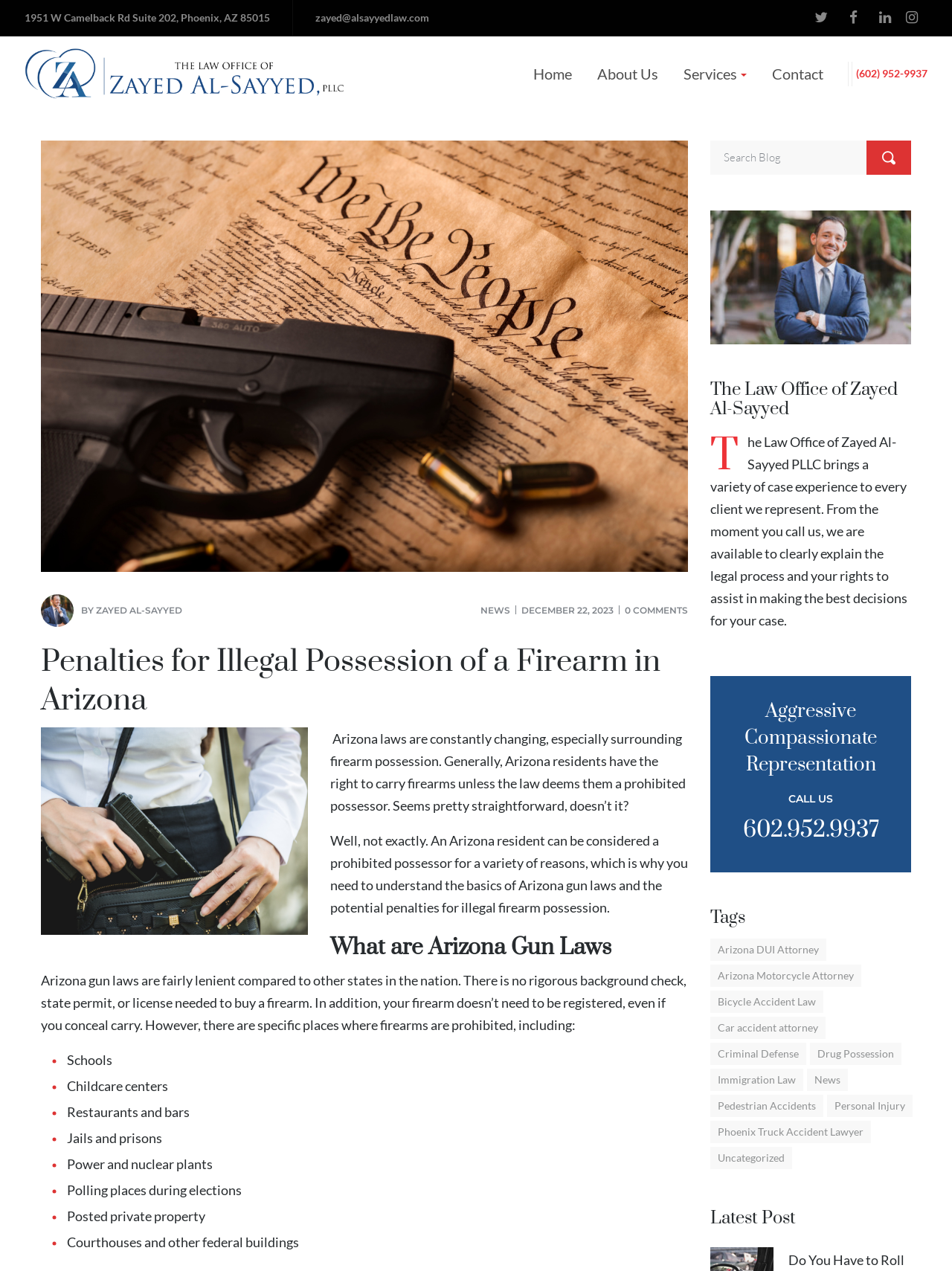Highlight the bounding box of the UI element that corresponds to this description: "Phoenix Truck Accident Lawyer".

[0.746, 0.882, 0.915, 0.899]